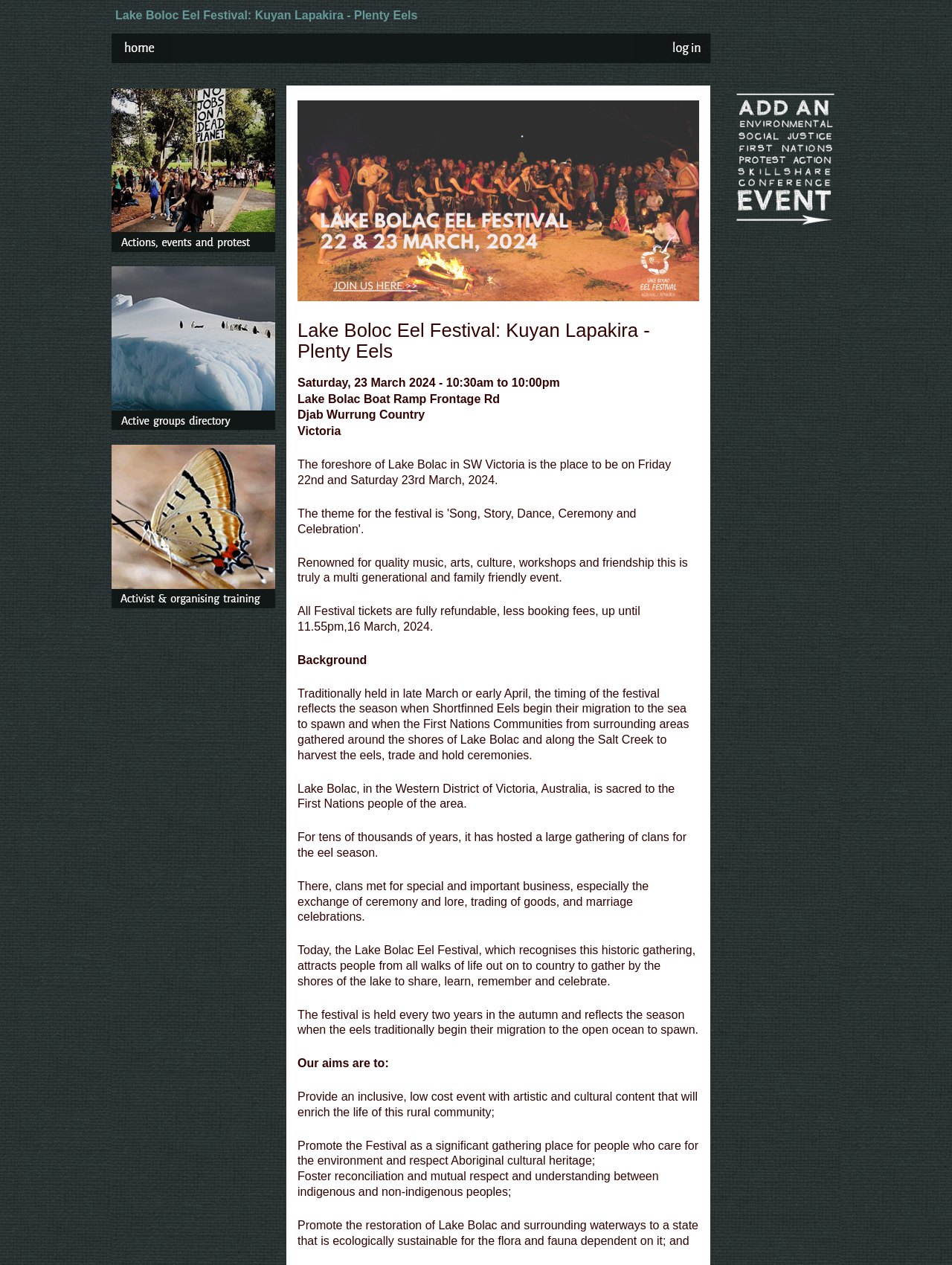What is the theme of the Lake Bolac Eel Festival?
Please provide a single word or phrase based on the screenshot.

Song, Story, Dance